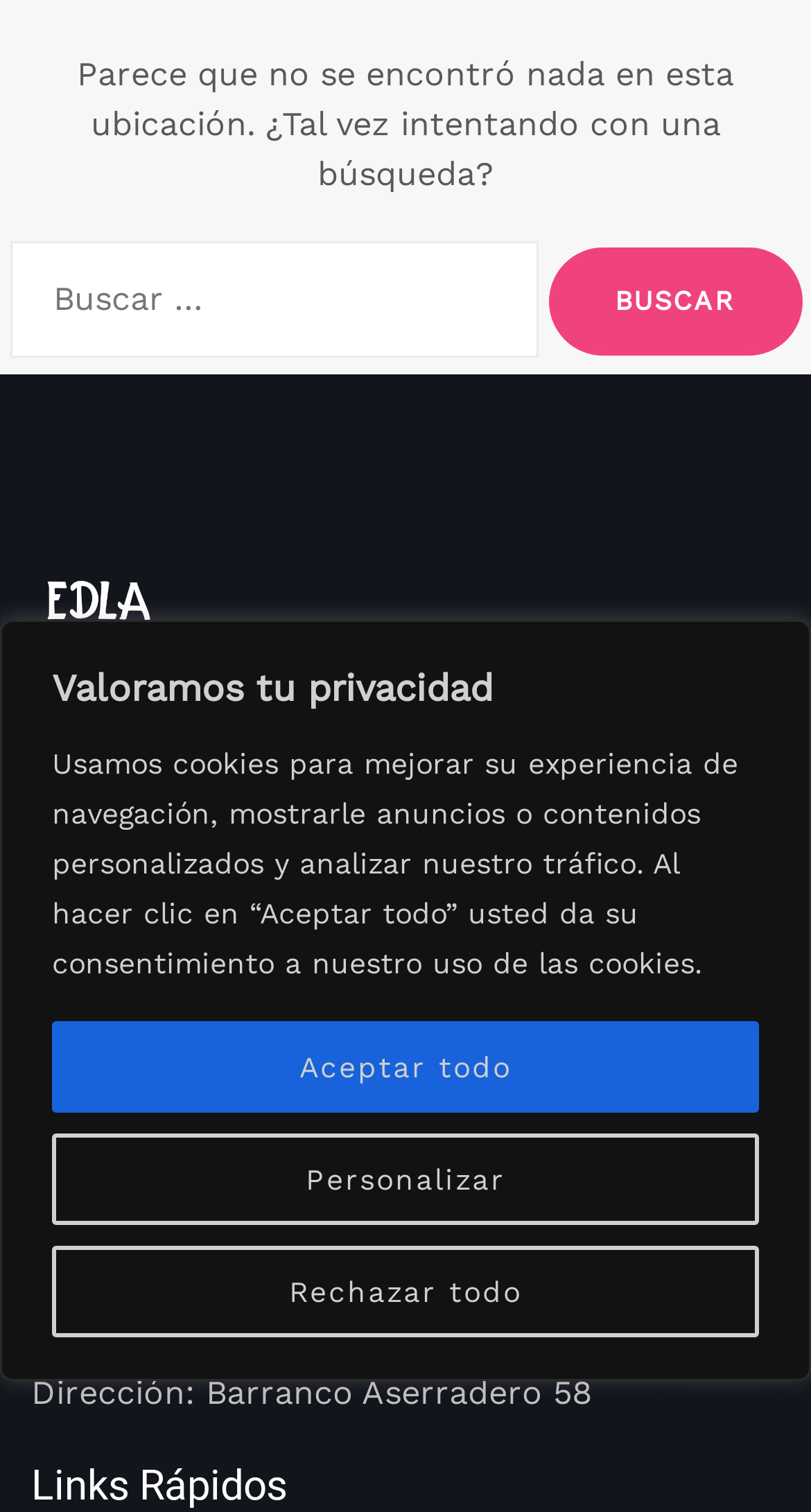How can I contact Edla In Rotis?
Please provide a detailed answer to the question.

The webpage provides contact information, including an email address 'edlainrotis@gmail.com' and a phone number '658 855 981', which can be used to get in touch with Edla In Rotis.